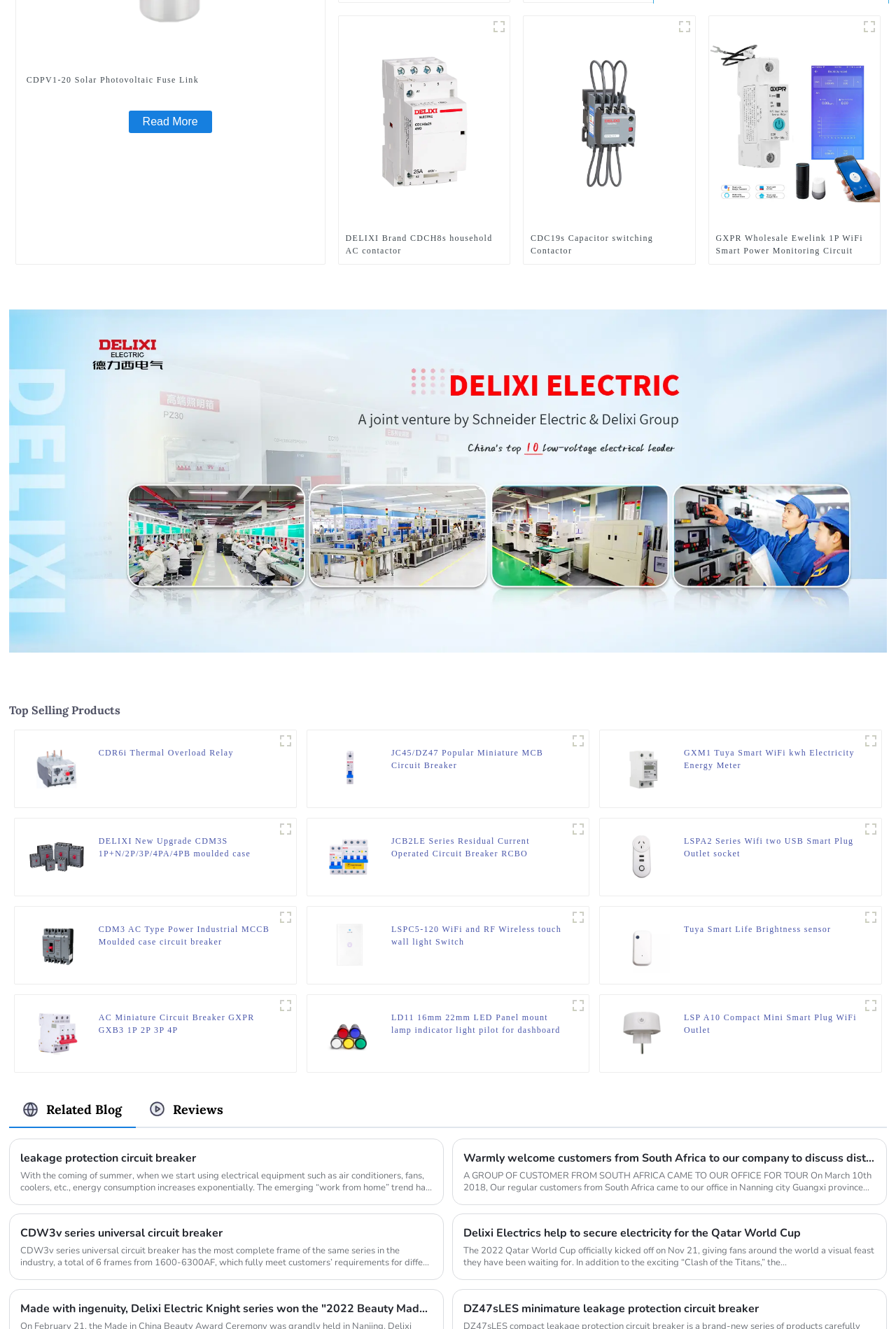Determine the bounding box for the HTML element described here: "title="CDM3- (3)"". The coordinates should be given as [left, top, right, bottom] with each number being a float between 0 and 1.

[0.307, 0.682, 0.33, 0.698]